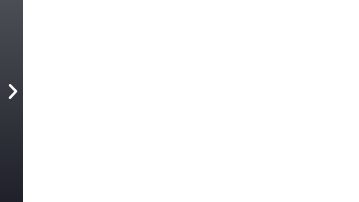Use the details in the image to answer the question thoroughly: 
What is the purpose of the button?

The left-pointing arrow button is part of a larger set of controls, showcasing attention to user experience by facilitating smooth transitions between slides, and its purpose is to allow viewers to navigate back to the previous slide.